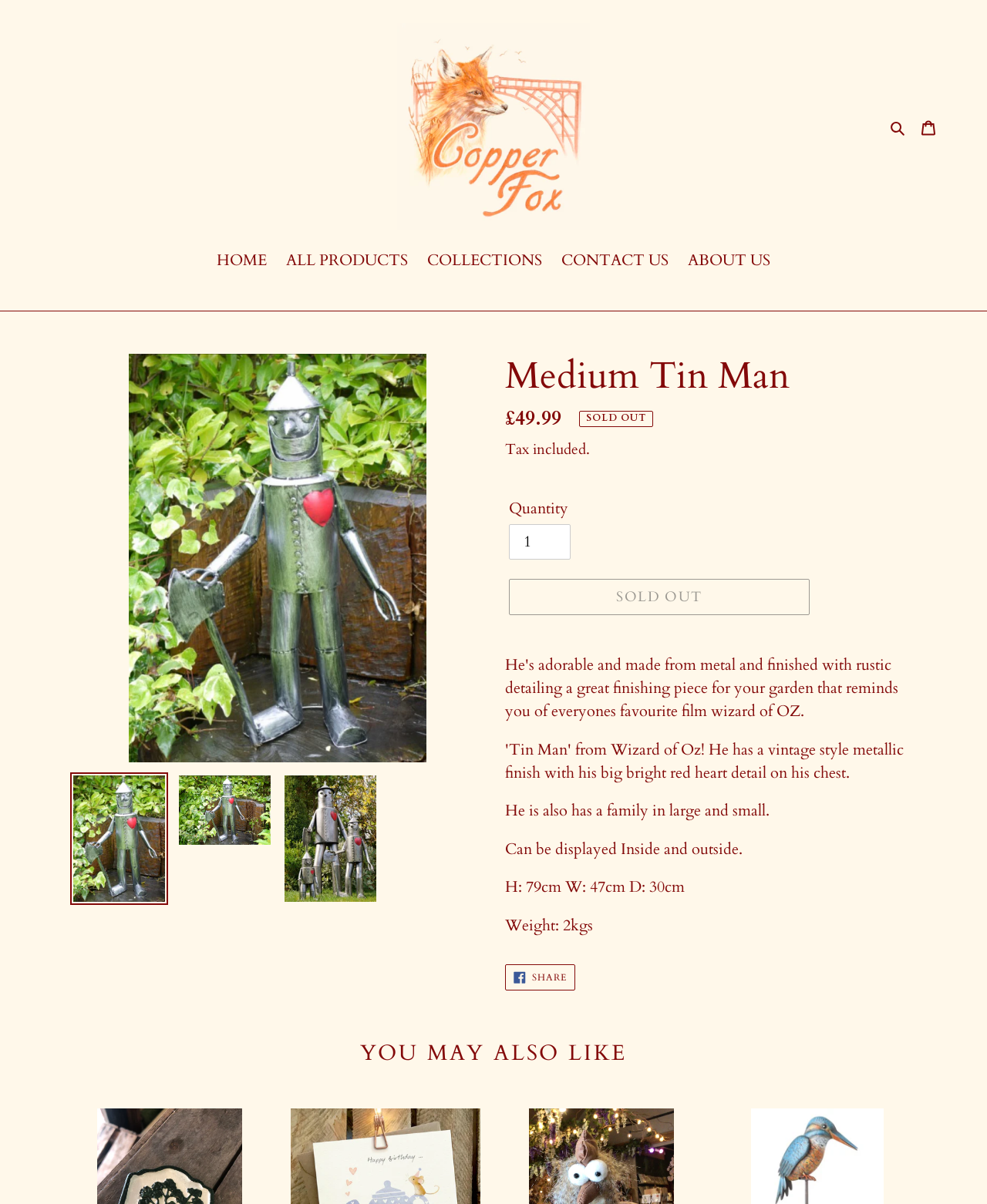Identify the bounding box coordinates of the clickable section necessary to follow the following instruction: "Search for products". The coordinates should be presented as four float numbers from 0 to 1, i.e., [left, top, right, bottom].

[0.897, 0.095, 0.924, 0.115]